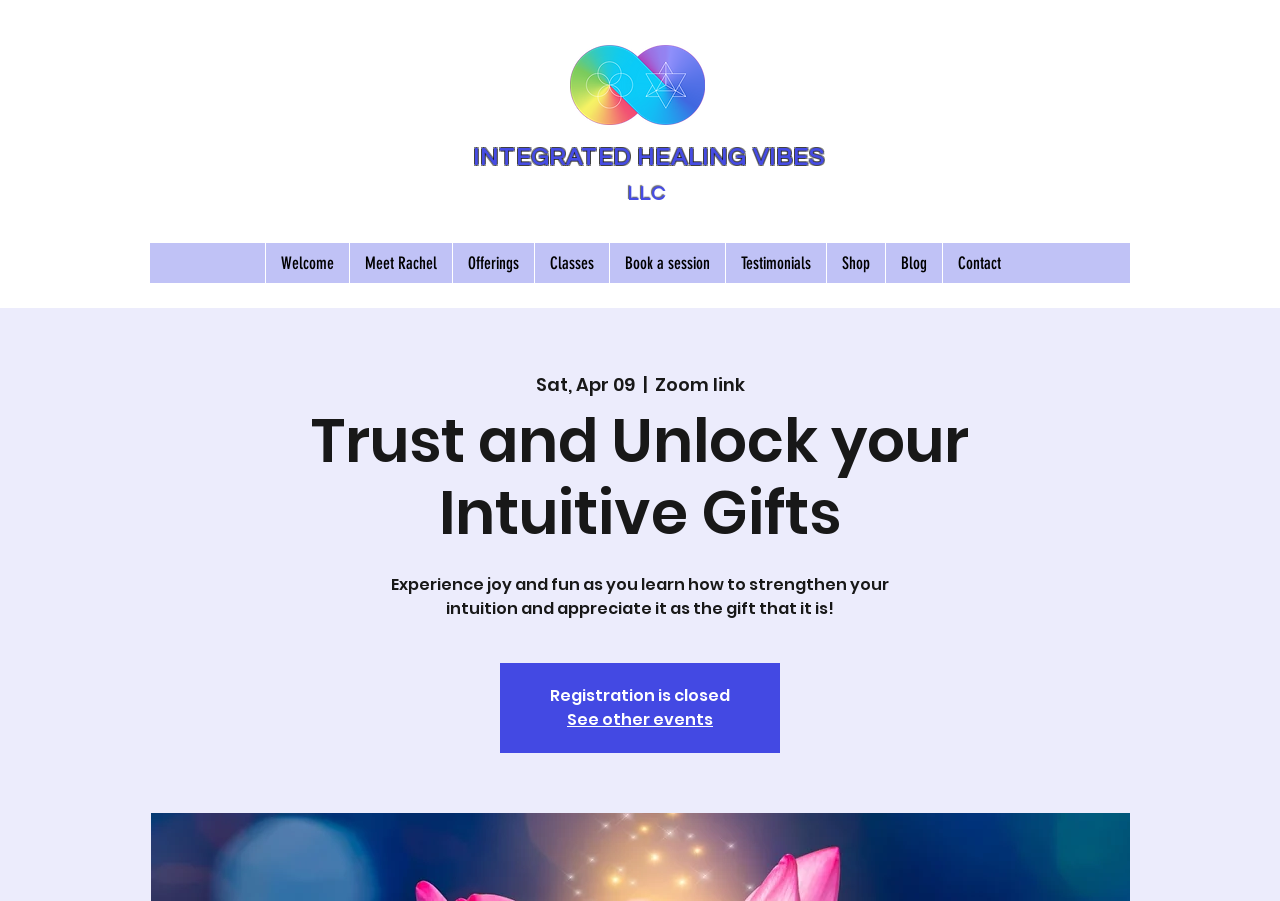Determine the bounding box coordinates for the clickable element to execute this instruction: "Go to the Welcome page". Provide the coordinates as four float numbers between 0 and 1, i.e., [left, top, right, bottom].

[0.207, 0.269, 0.272, 0.314]